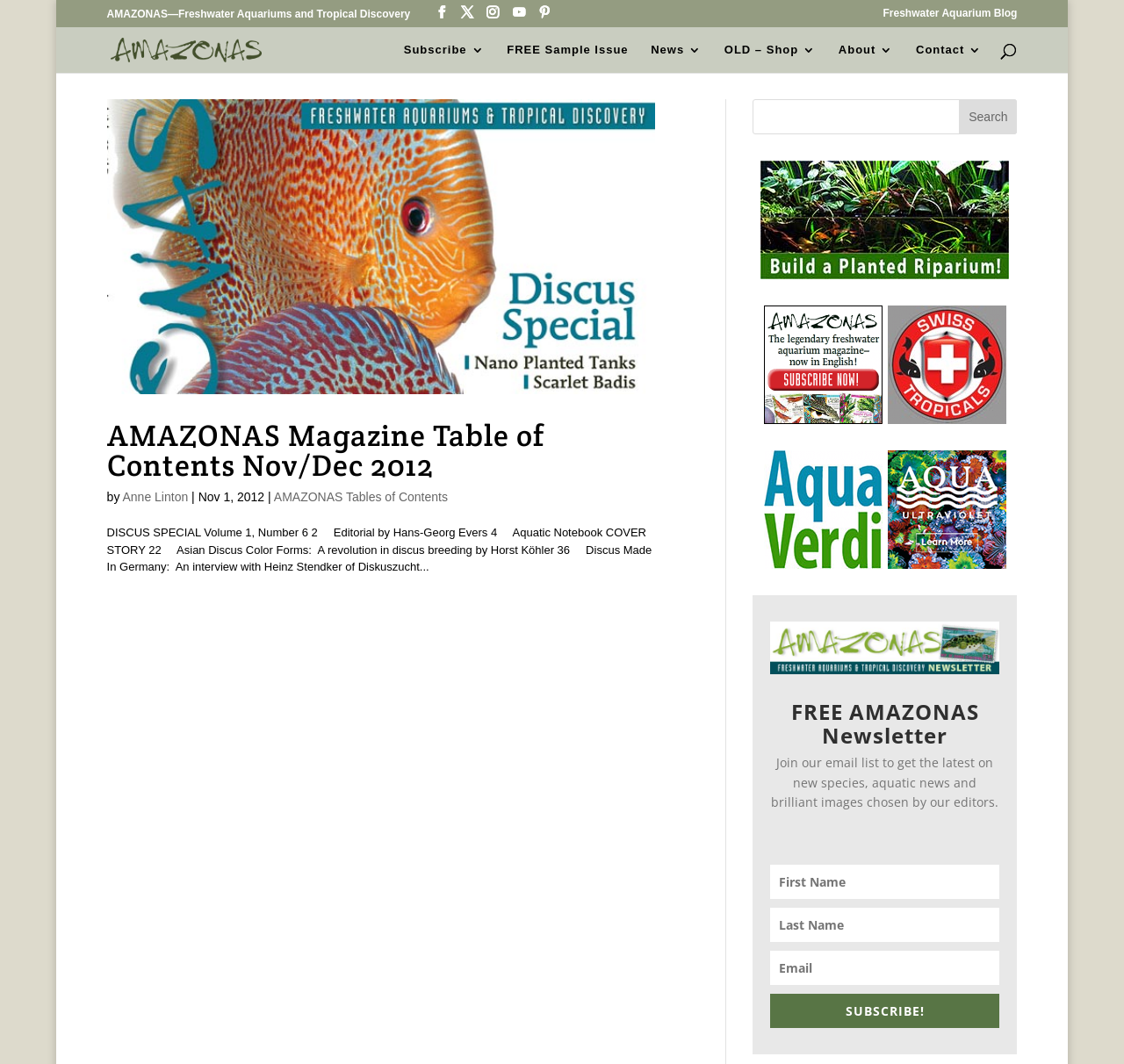Point out the bounding box coordinates of the section to click in order to follow this instruction: "Subscribe to AMAZONAS Magazine".

[0.359, 0.041, 0.431, 0.068]